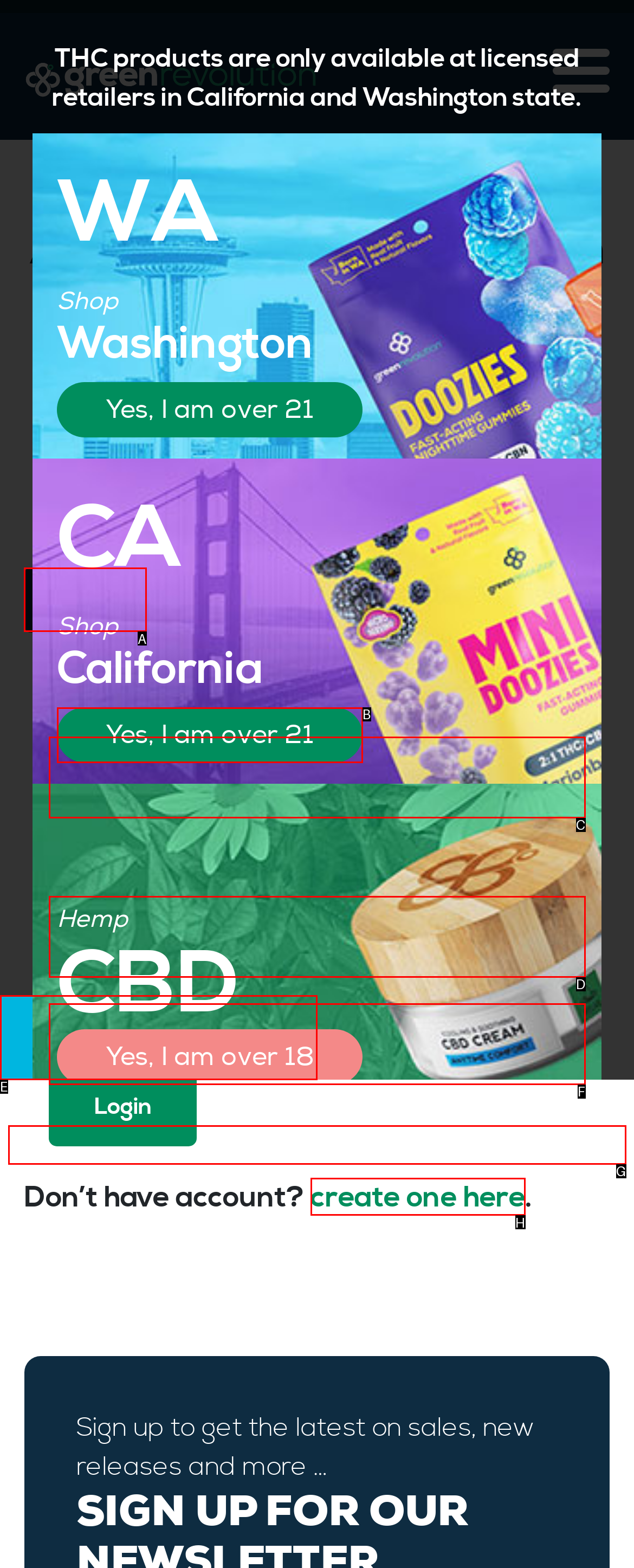Determine the correct UI element to click for this instruction: Click the 'Log in' tab. Respond with the letter of the chosen element.

A